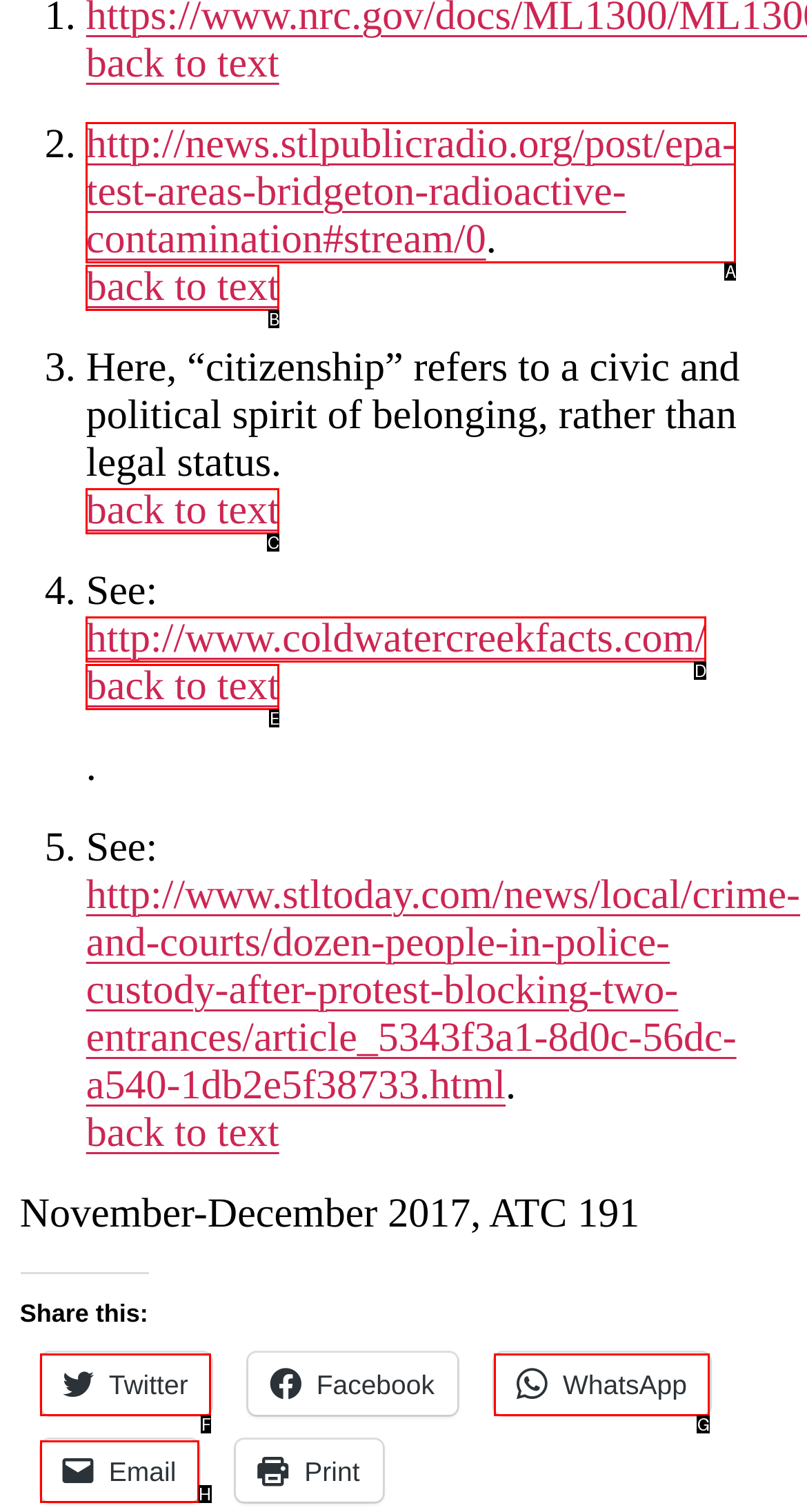Select the option that corresponds to the description: back to text
Respond with the letter of the matching choice from the options provided.

E